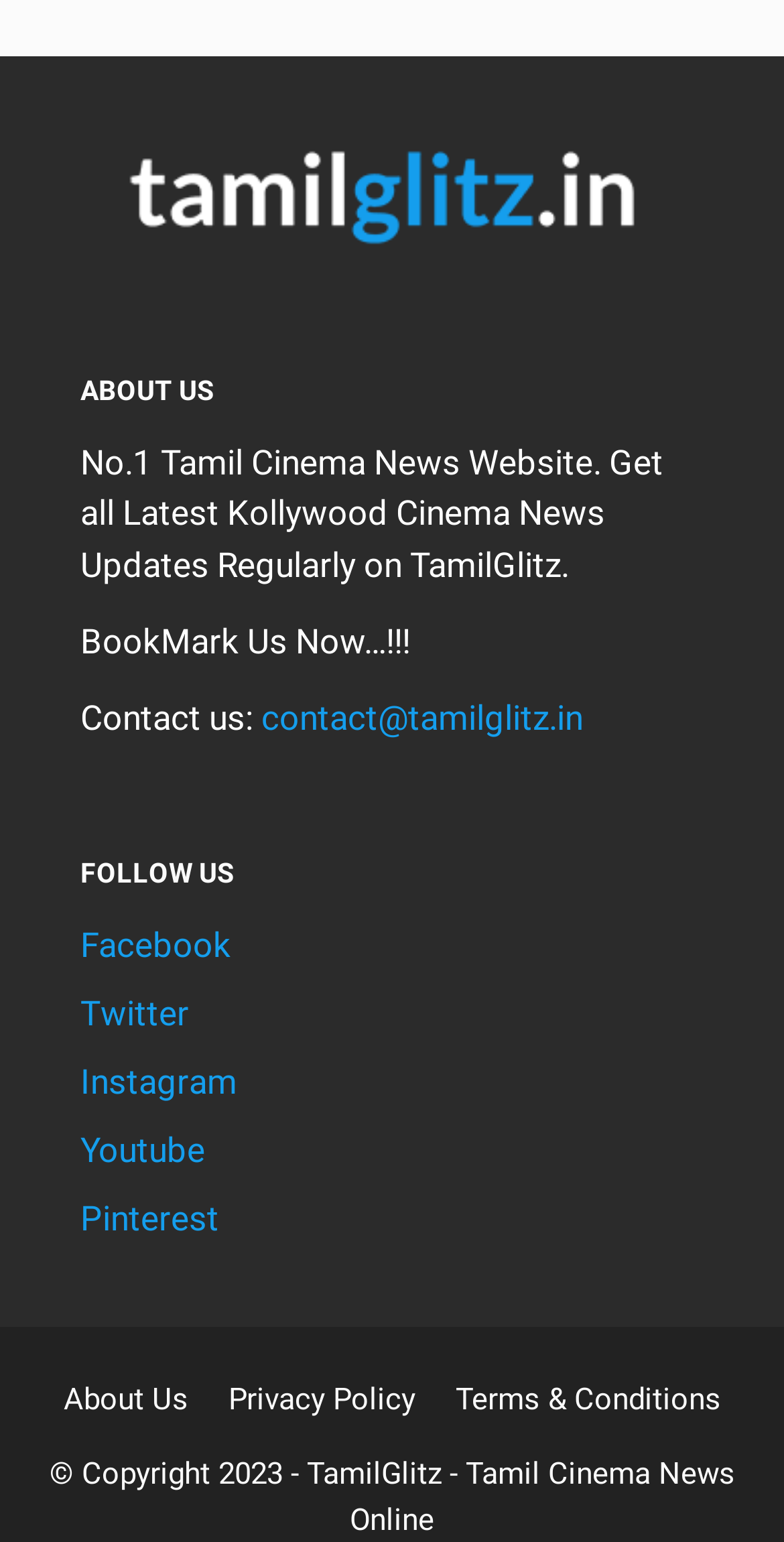Show the bounding box coordinates for the element that needs to be clicked to execute the following instruction: "Contact the website". Provide the coordinates in the form of four float numbers between 0 and 1, i.e., [left, top, right, bottom].

[0.333, 0.453, 0.744, 0.479]